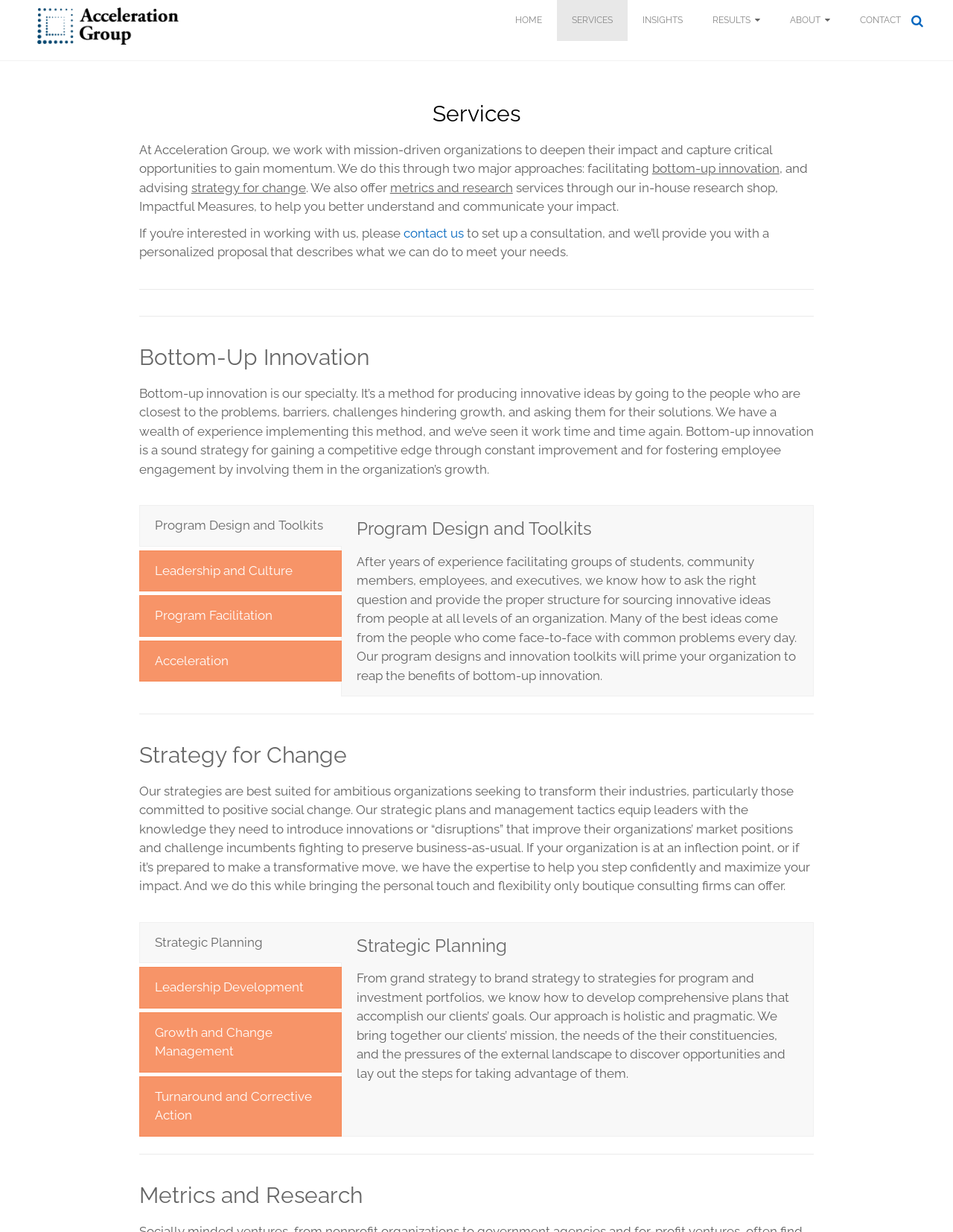Can you specify the bounding box coordinates of the area that needs to be clicked to fulfill the following instruction: "Explore Metrics and Research"?

[0.146, 0.957, 0.854, 0.992]